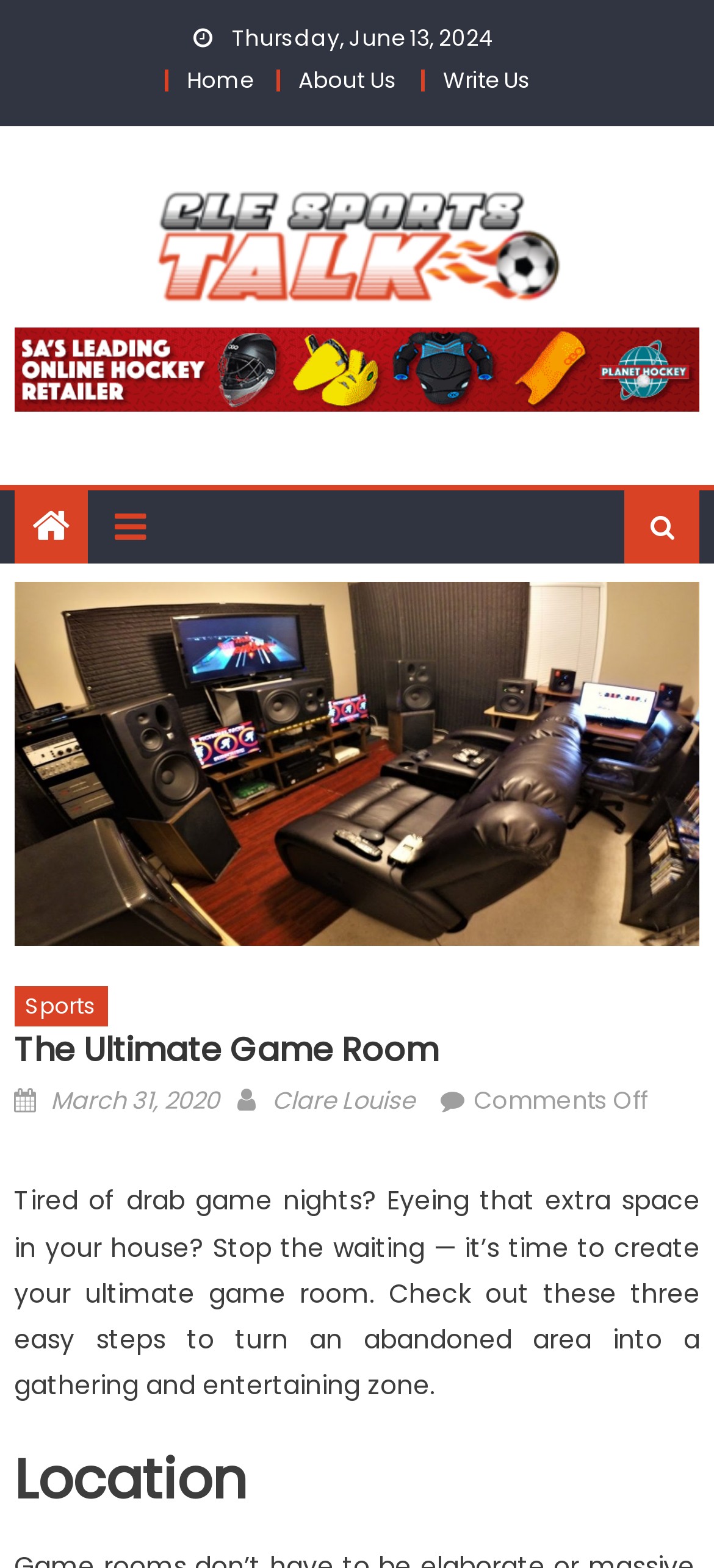Give a short answer to this question using one word or a phrase:
What is the purpose of the article?

To create an ultimate game room